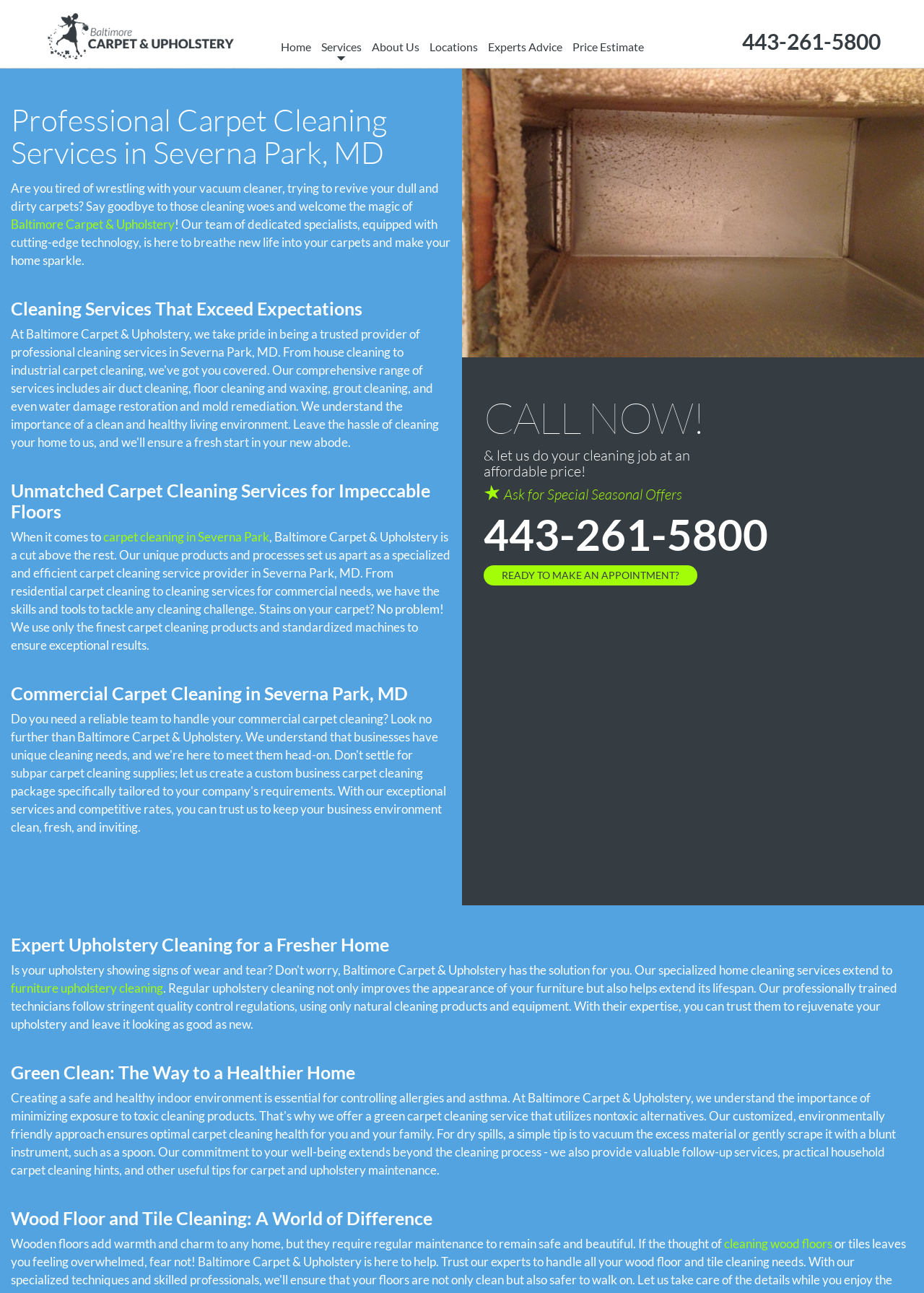Please identify the bounding box coordinates of the clickable area that will fulfill the following instruction: "Learn more about carpet cleaning in Severna Park". The coordinates should be in the format of four float numbers between 0 and 1, i.e., [left, top, right, bottom].

[0.112, 0.409, 0.291, 0.421]